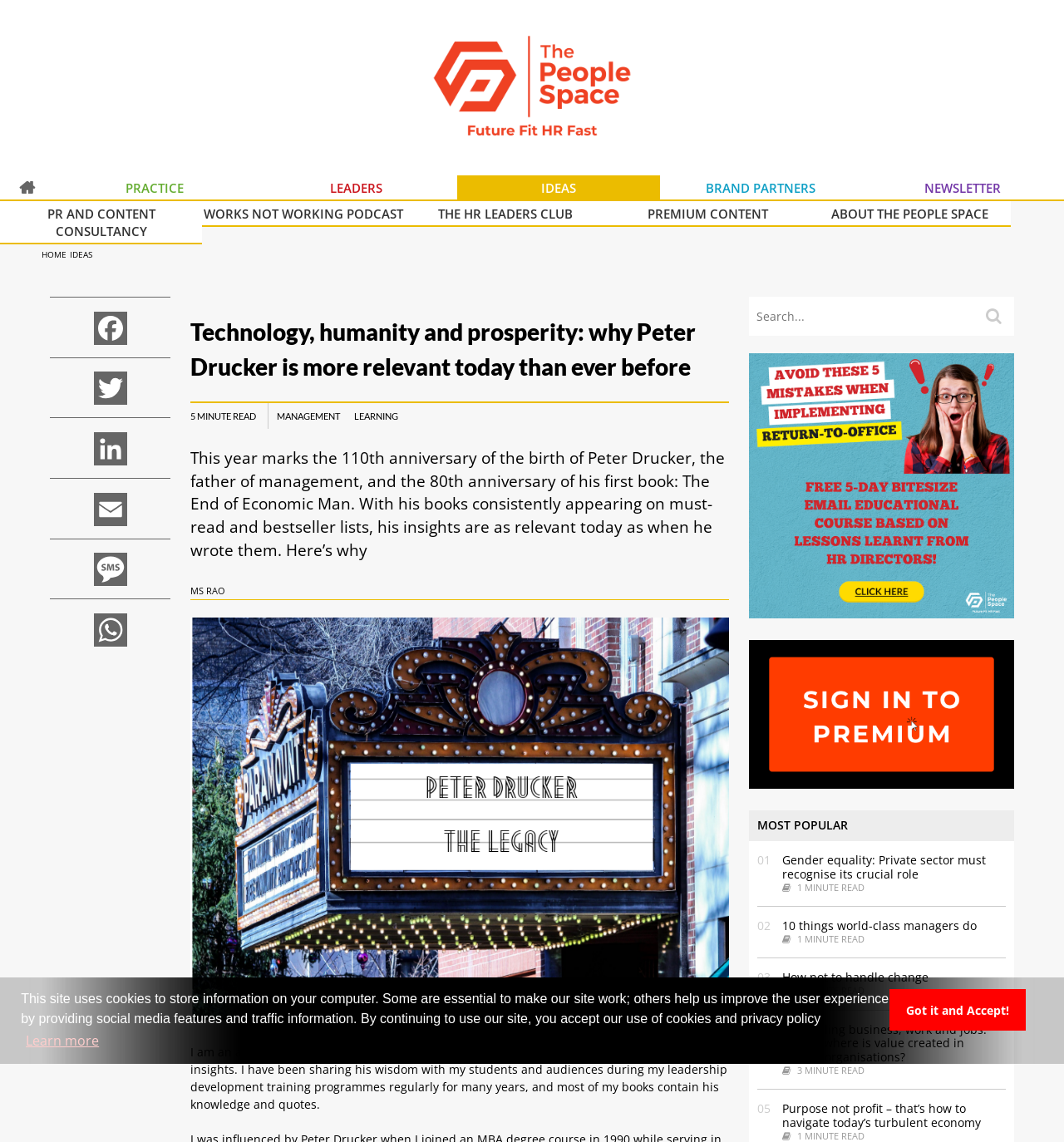What is the name of the person being referred to as the father of management?
Offer a detailed and exhaustive answer to the question.

Based on the webpage content, specifically the text 'This year marks the 110th anniversary of the birth of Peter Drucker, the father of management...', it is clear that Peter Drucker is being referred to as the father of management.